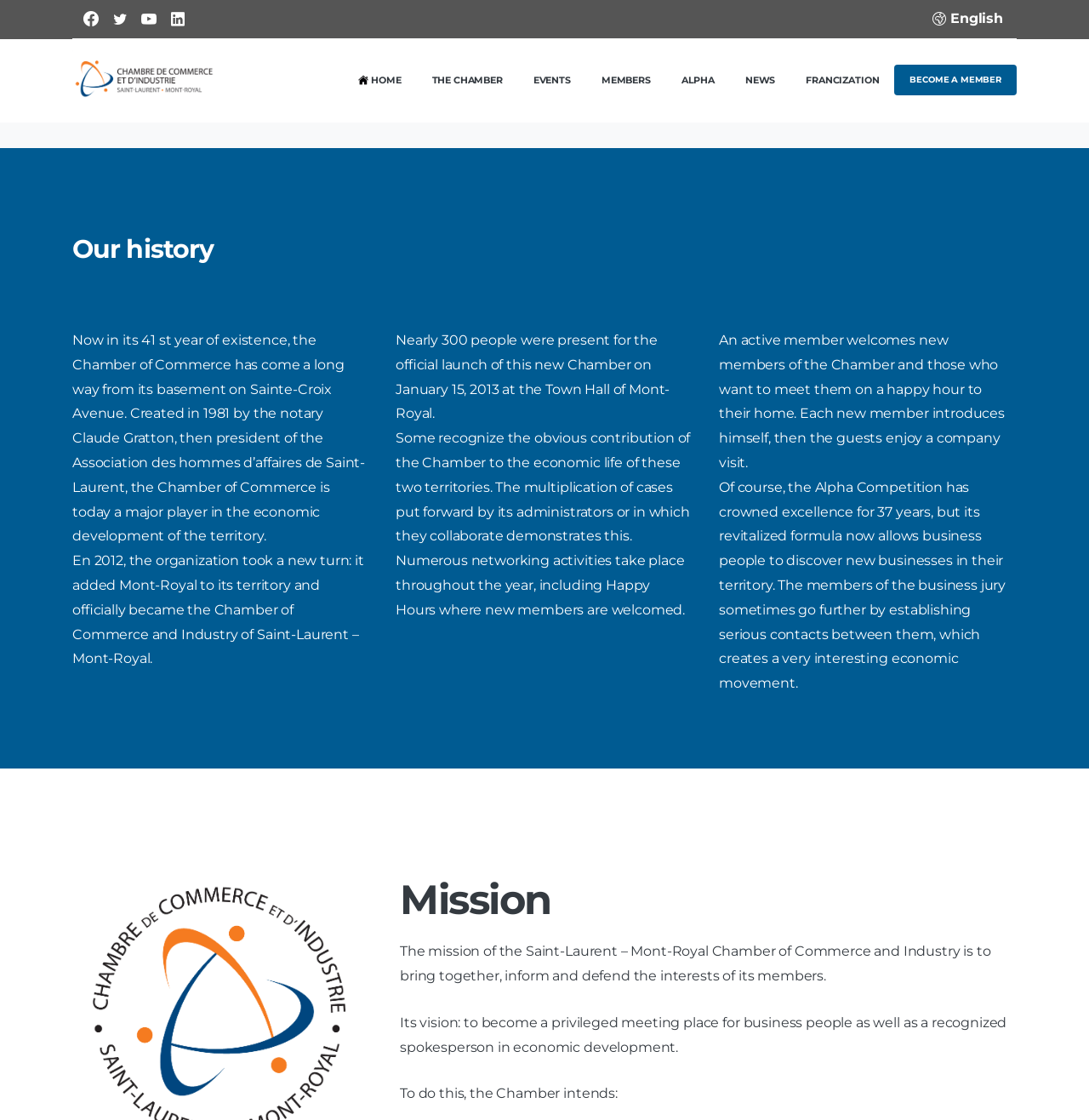What is the vision of the Chamber of Commerce and Industry?
Based on the image, respond with a single word or phrase.

To become a privileged meeting place